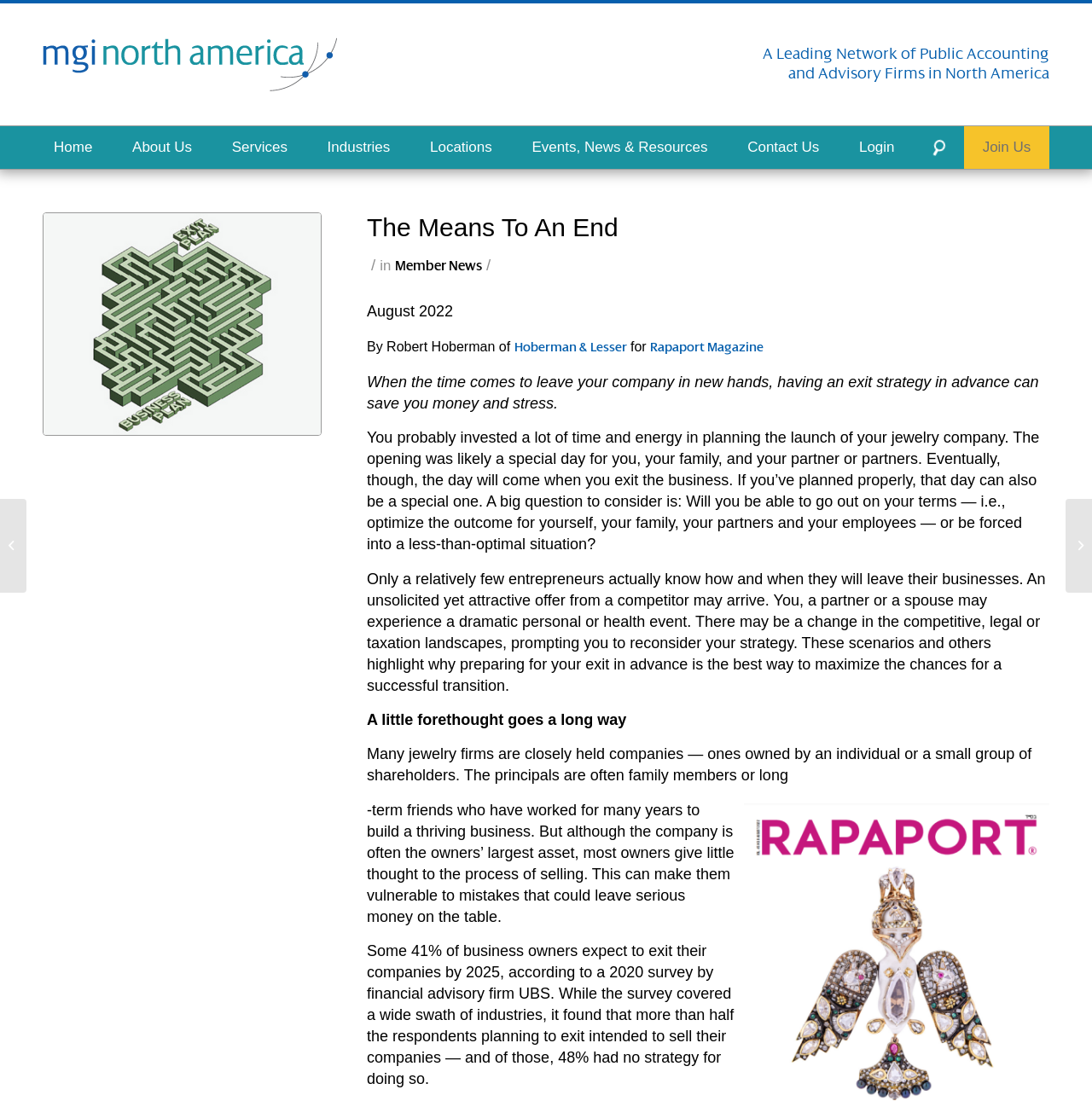Predict the bounding box of the UI element based on this description: "Rapaport Magazine".

[0.595, 0.31, 0.699, 0.322]